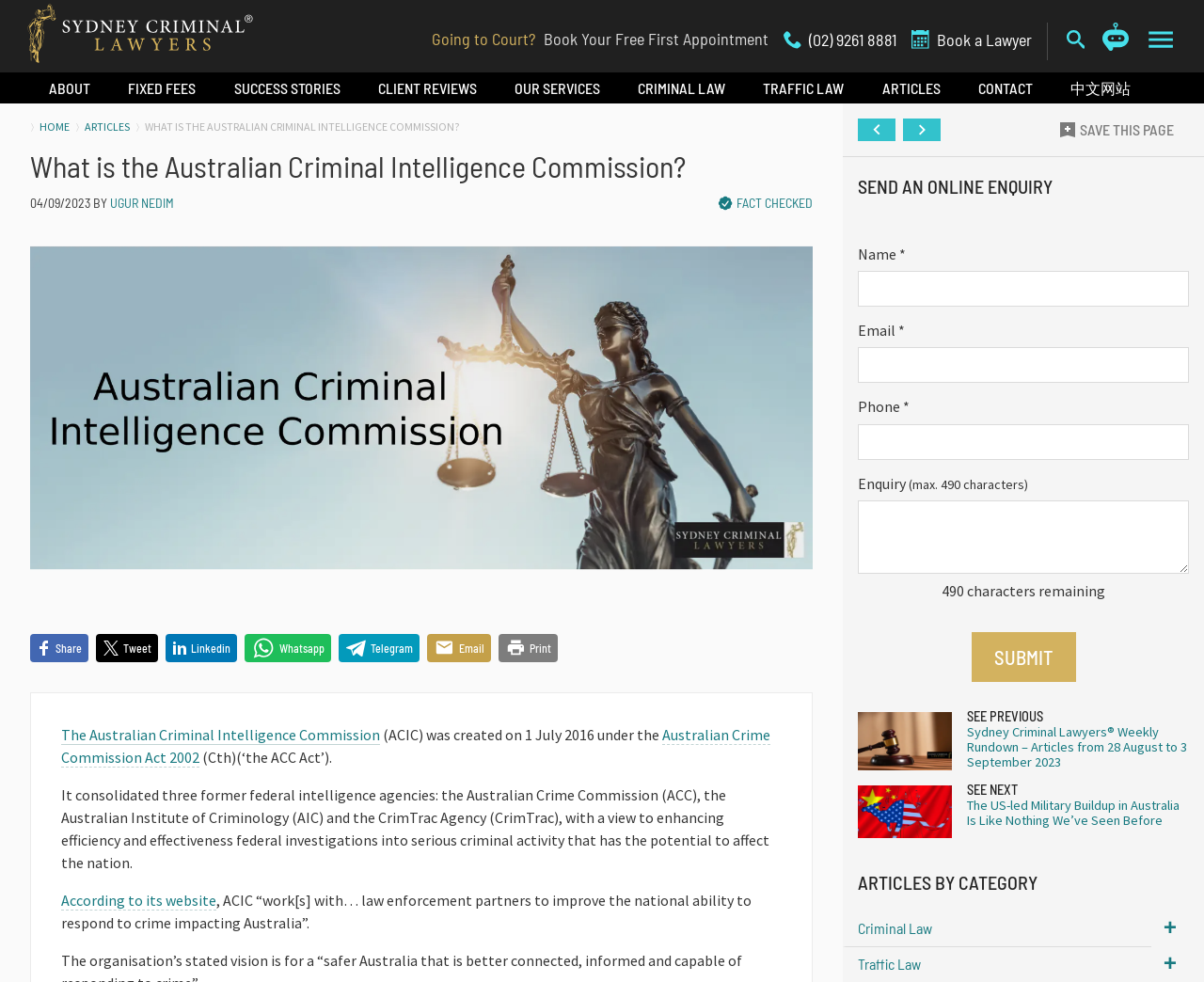Describe all the key features and sections of the webpage thoroughly.

This webpage appears to be a law firm's website, with a focus on criminal law and related services. At the top, there is a navigation menu with links to various sections, including "About", "Fixed Fees", "Success Stories", and "Contact". Below this menu, there is a prominent call-to-action section with buttons to book a lawyer, search, and ask an AI chatbot.

The main content of the page is an article about the Australian Criminal Intelligence Commission (ACIC), which is Australia's primary intelligence agency tasked with protecting the nation from serious criminal threats. The article provides an overview of the ACIC's history, purpose, and functions.

The article is divided into sections, with headings and subheadings that provide a clear structure. There are also links to related articles and resources throughout the text. At the bottom of the page, there are buttons to share the article on various social media platforms, as well as a button to print the page.

On the right-hand side of the page, there is a sidebar with links to other articles and resources, including a weekly rundown of news articles and a section to send an online enquiry. The enquiry form includes fields for name, email, and phone number, as well as a text box for a message.

Overall, the webpage is well-organized and easy to navigate, with a clear focus on providing information and resources related to criminal law and the ACIC.